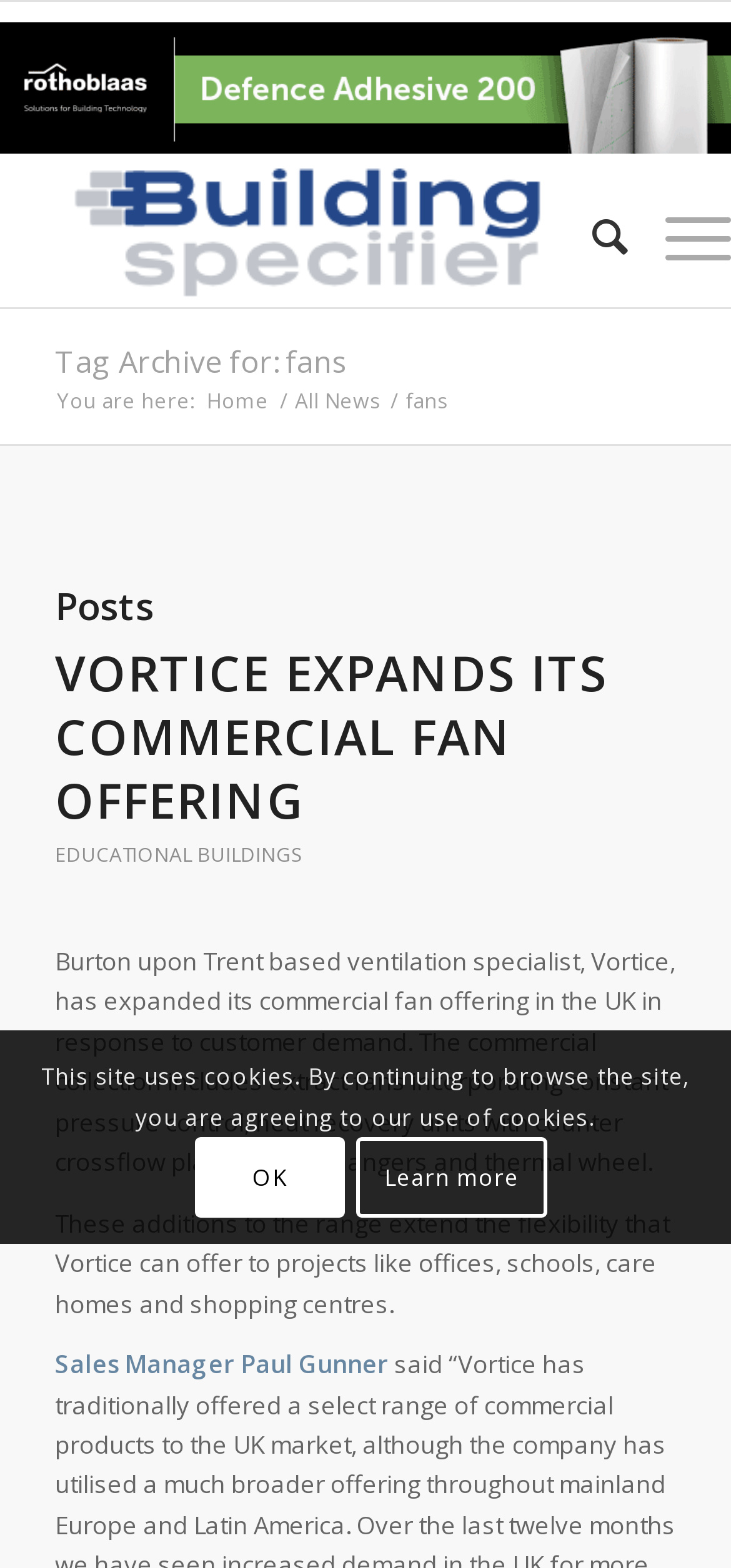Based on what you see in the screenshot, provide a thorough answer to this question: What is the title of the first post?

The title of the first post can be determined by looking at the heading 'VORTICE EXPANDS ITS COMMERCIAL FAN OFFERING' which is the title of the first post.